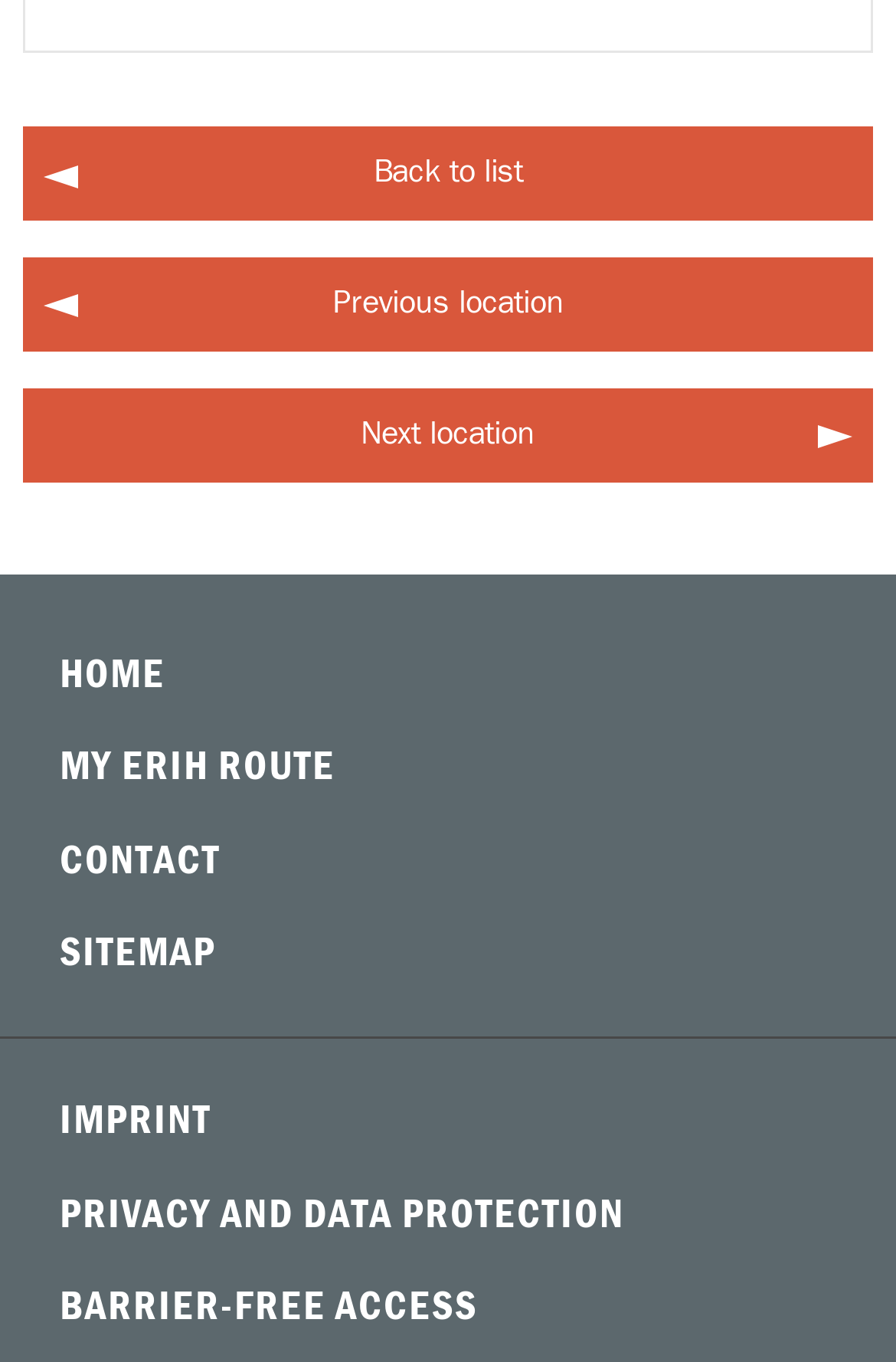Please answer the following query using a single word or phrase: 
How many links are there in the navigation menu?

7